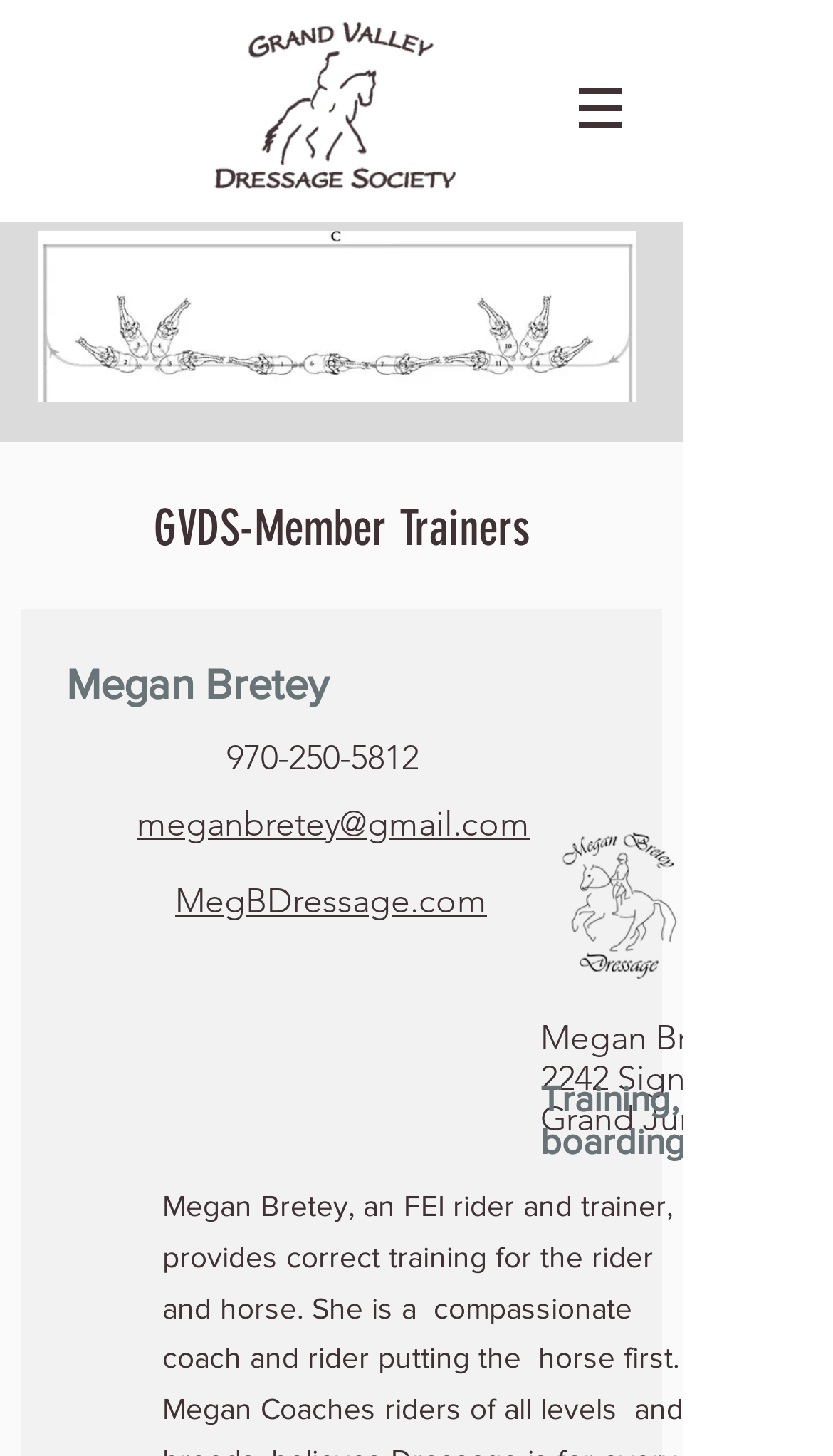Write a detailed summary of the webpage, including text, images, and layout.

The webpage is about Local Trainers and Barns, specifically featuring GVDS (Greater Vancouver Dressage Society) members. At the top left, there is a GVDS logo, a dark grey image. To the right of the logo, a navigation menu is located, indicated by a button with an image of three horizontal lines. 

Below the navigation menu, a large image of a horse in motion, "turn on haunches.jpeg", takes up most of the width of the page. 

Underneath the horse image, there are headings and links related to GVDS-member trainers. The first heading reads "GVDS-Member Trainers". Below this, there is a subheading "Megan Bretey", which is a trainer's name. The trainer's contact information, including phone number and email, is listed below their name. Additionally, a link to their website, "MegBDressage.com", is provided. To the right of the trainer's information, there is an image of a logo, "Megan B Dressage Final.png".